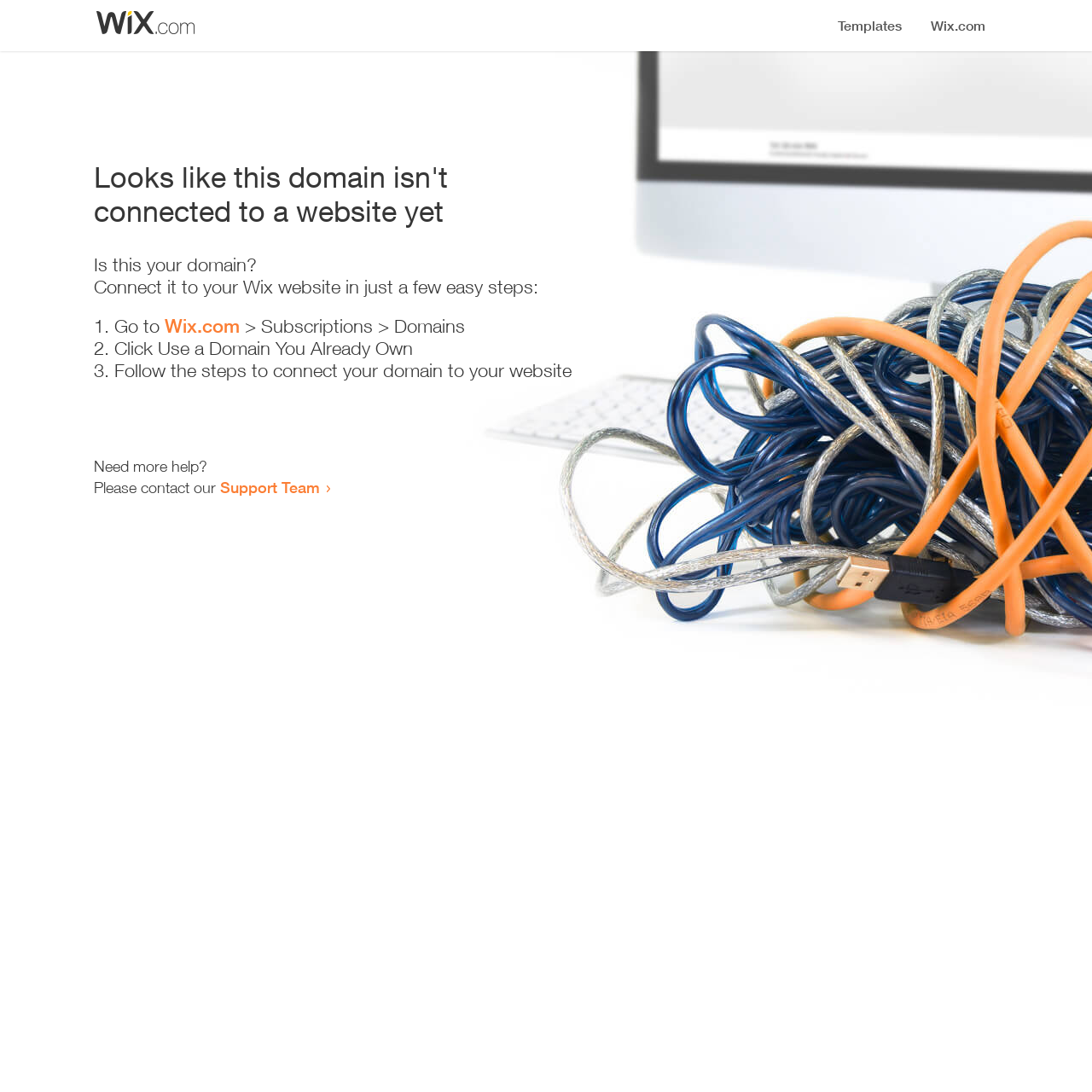Generate a comprehensive description of the contents of the webpage.

The webpage appears to be an error page, indicating that a domain is not connected to a website yet. At the top, there is a small image, likely a logo or icon. Below the image, a prominent heading reads "Looks like this domain isn't connected to a website yet". 

Underneath the heading, a series of instructions are provided to connect the domain to a Wix website. The instructions are divided into three steps, each marked with a numbered list marker (1., 2., and 3.). The first step involves going to Wix.com, specifically the Subscriptions > Domains section. The second step is to click "Use a Domain You Already Own", and the third step is to follow the instructions to connect the domain to the website.

At the bottom of the page, there is a section offering additional help, with a message "Need more help?" followed by an invitation to contact the Support Team via a link.